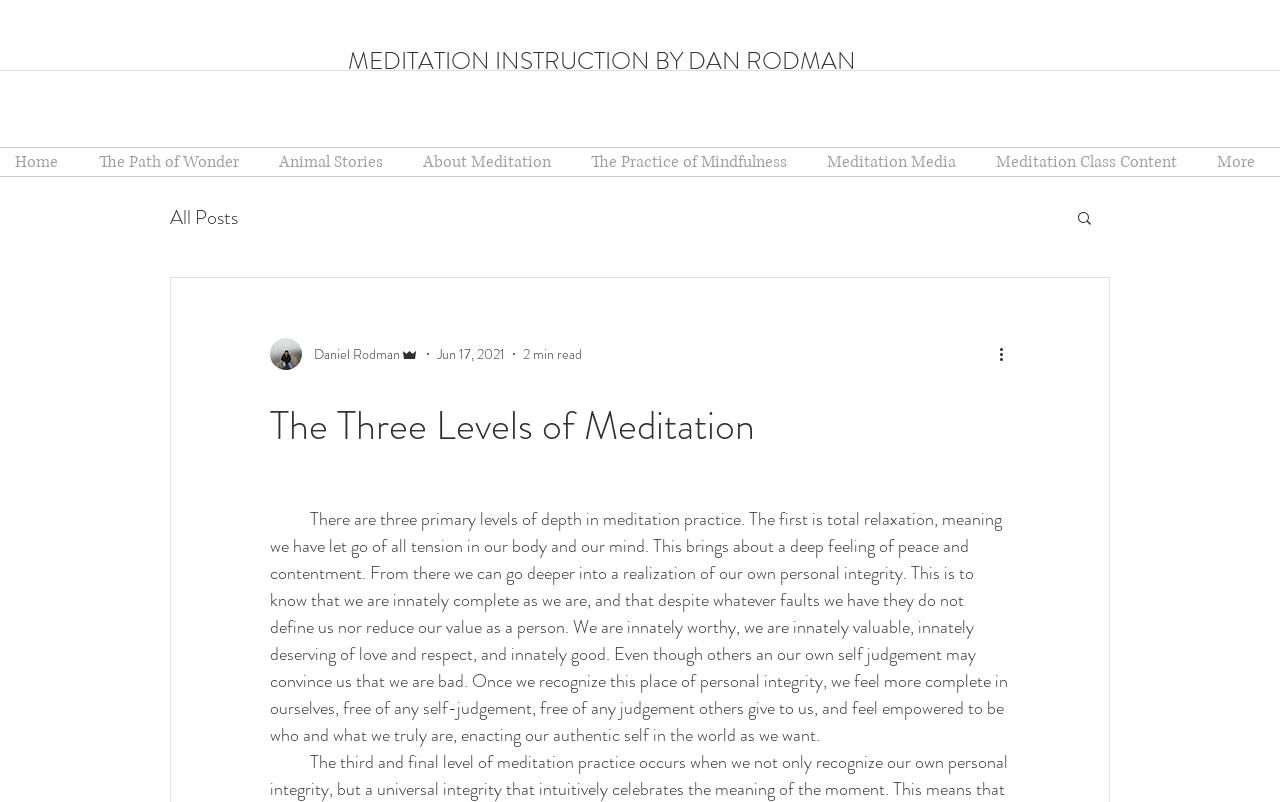What is the purpose of the button with the image? Observe the screenshot and provide a one-word or short phrase answer.

Search